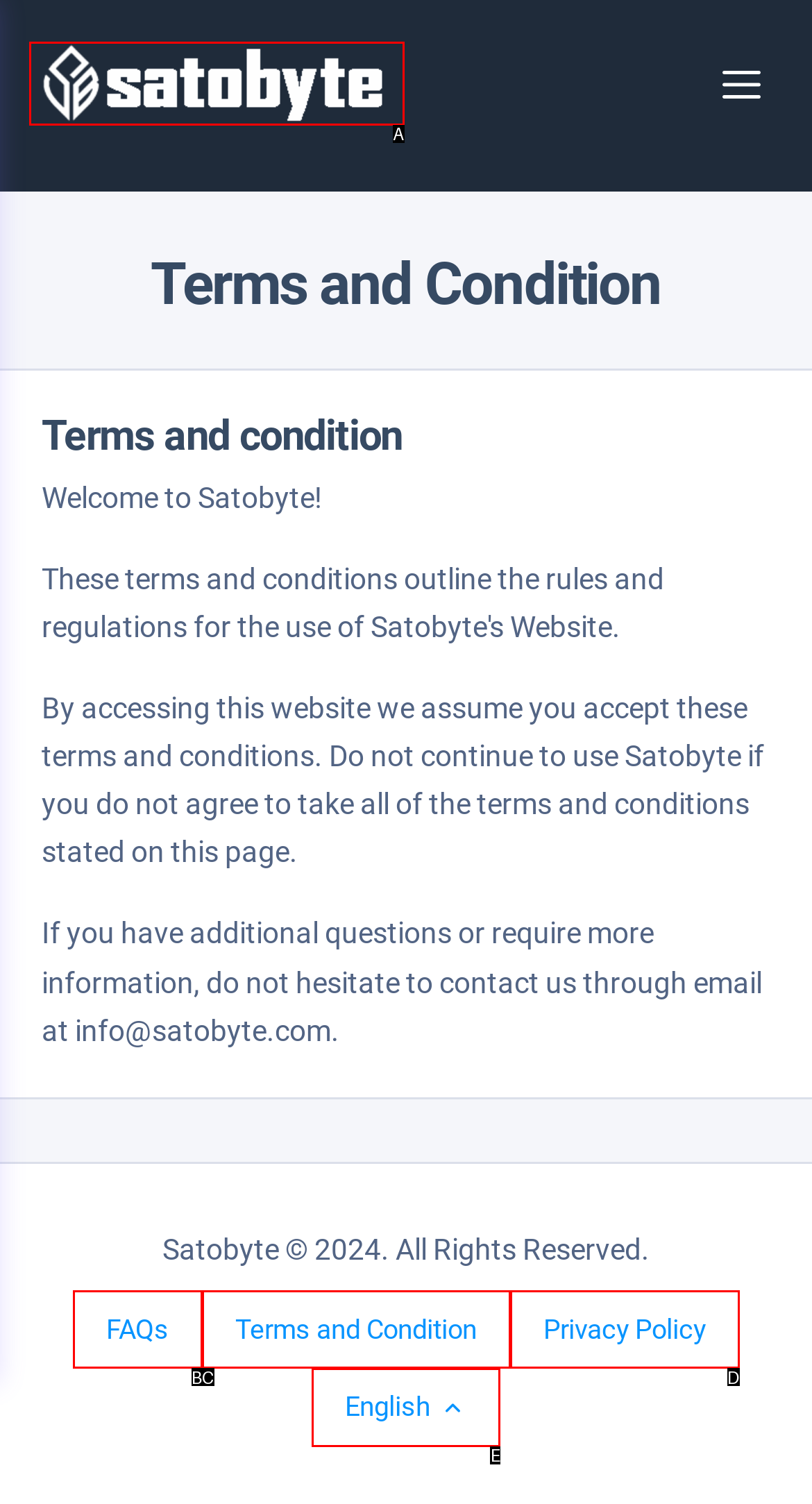Tell me which one HTML element best matches the description: alt="Satobyte"
Answer with the option's letter from the given choices directly.

A